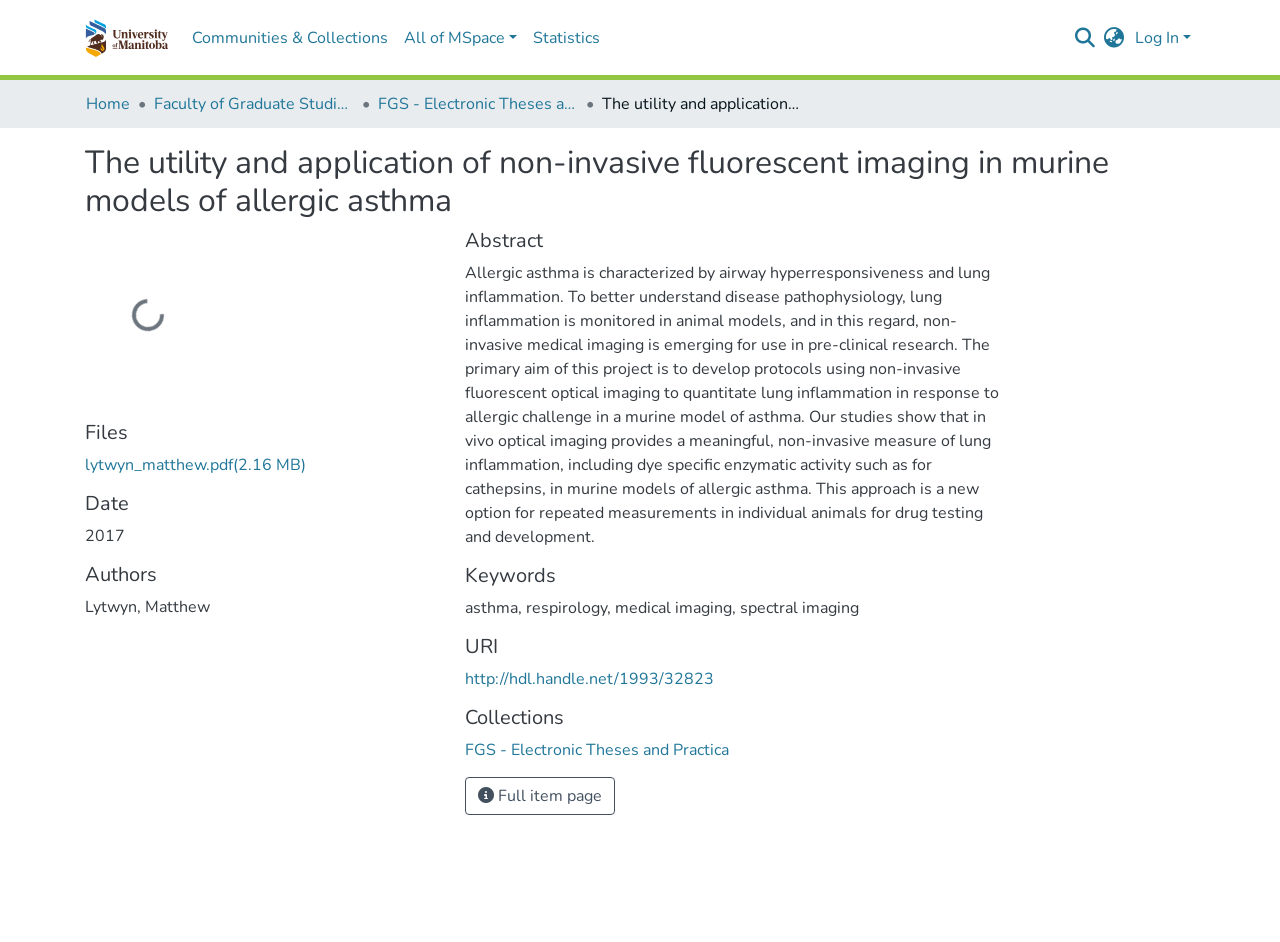Find the bounding box coordinates of the area to click in order to follow the instruction: "Switch language".

[0.858, 0.028, 0.884, 0.053]